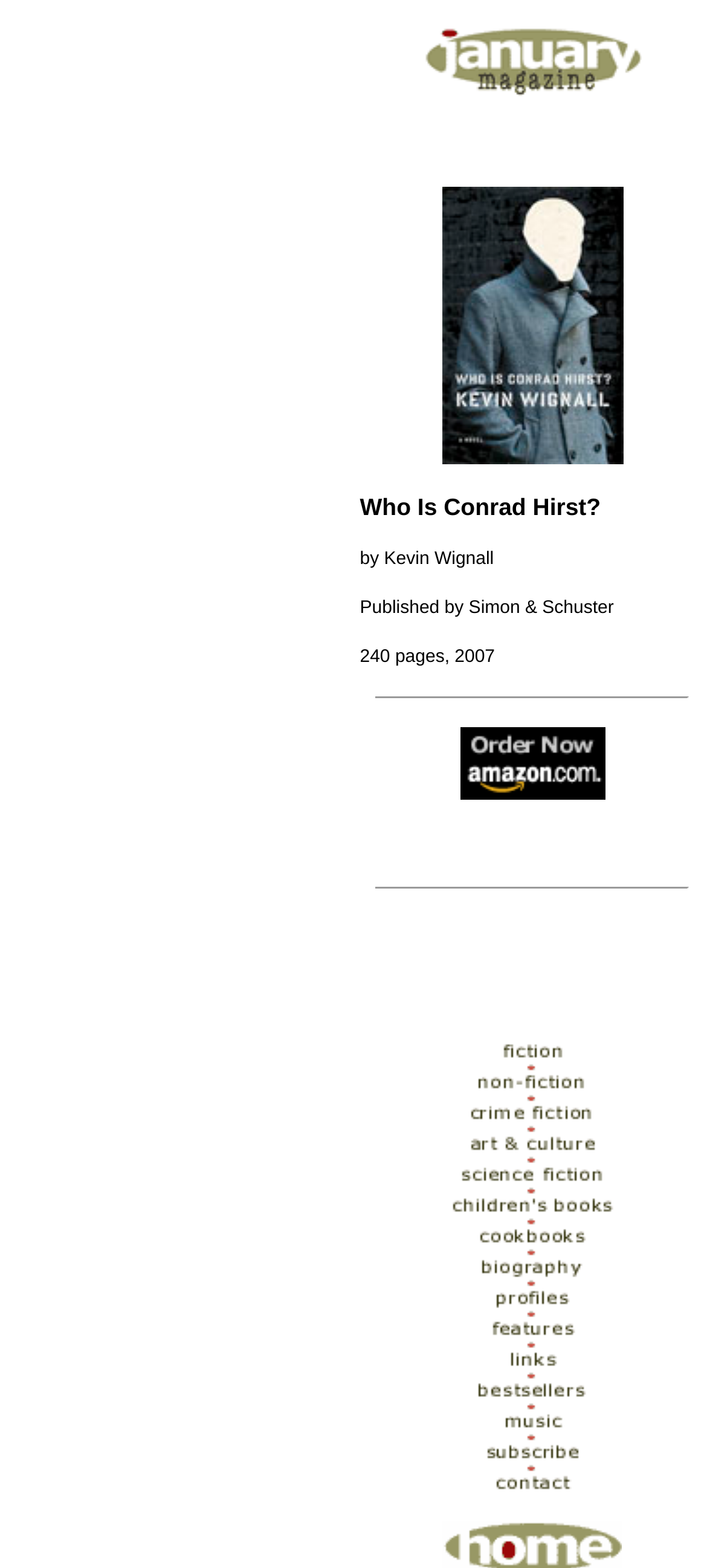Create a detailed summary of the webpage's content and design.

The webpage is a book review page, specifically for the book "Who Is Conrad Hirst?" by Kevin Wignall. At the top, there is a link with an accompanying image, which appears to be a logo or icon. Below this, the title "Who Is Conrad Hirst?" is displayed prominently, accompanied by an image that likely represents the book cover. The author's name, "by Kevin Wignall", is written in a smaller font size below the title.

To the right of the title, there are three lines of text providing publication details: "Published by Simon & Schuster", "240 pages, 2007". A horizontal separator line divides this section from the rest of the page.

Below the separator, there are three links, each with an accompanying image. These links are positioned side by side, taking up a significant portion of the page's width. The images associated with these links are likely thumbnails or icons.

Further down the page, there is another horizontal separator line, followed by a small, seemingly empty space represented by the "\xa0" text. Finally, there is a larger image that takes up a significant portion of the page's height, likely a promotional image or a screenshot related to the book.